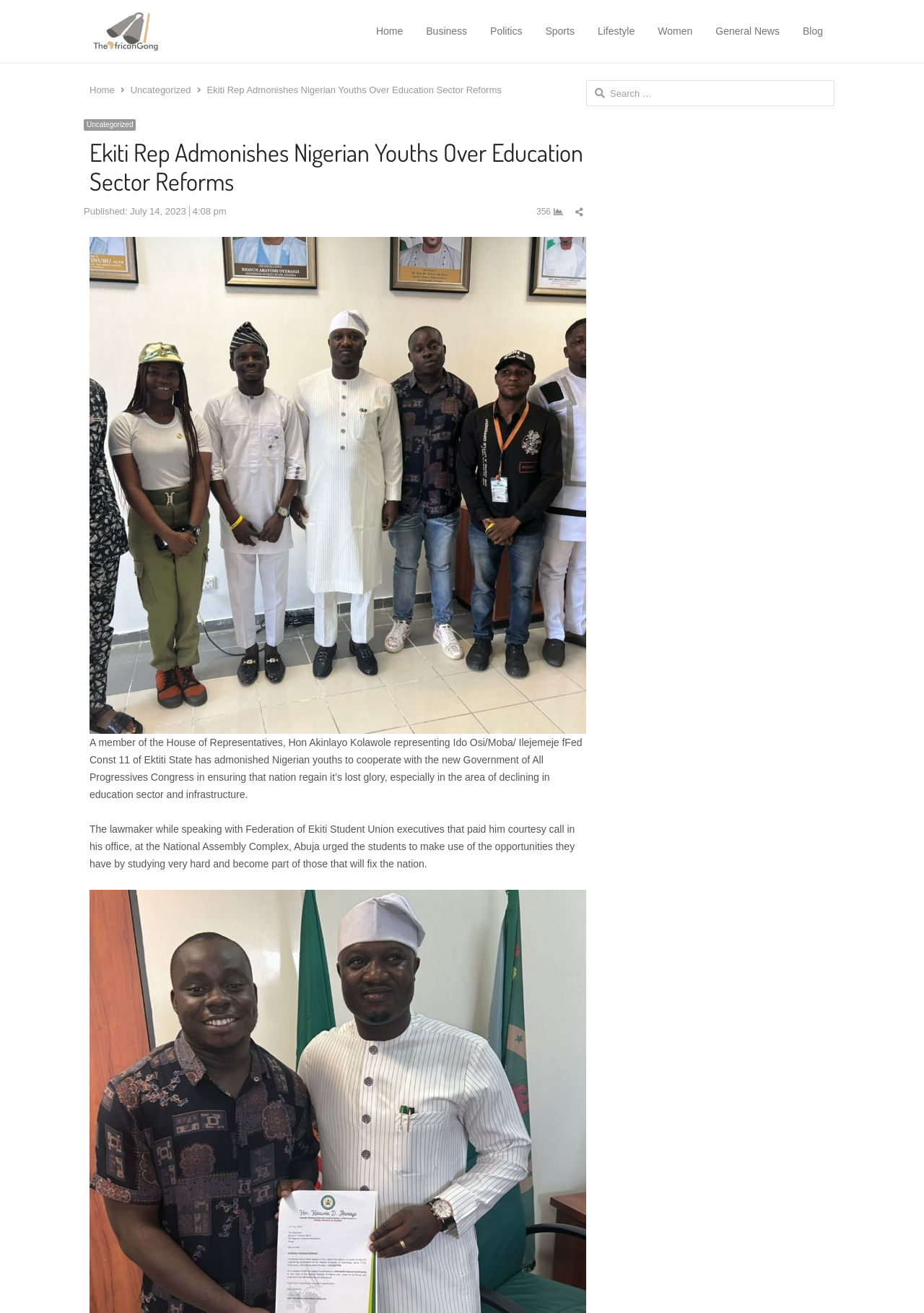Refer to the element description title="The African Gong" and identify the corresponding bounding box in the screenshot. Format the coordinates as (top-left x, top-left y, bottom-right x, bottom-right y) with values in the range of 0 to 1.

[0.097, 0.009, 0.258, 0.039]